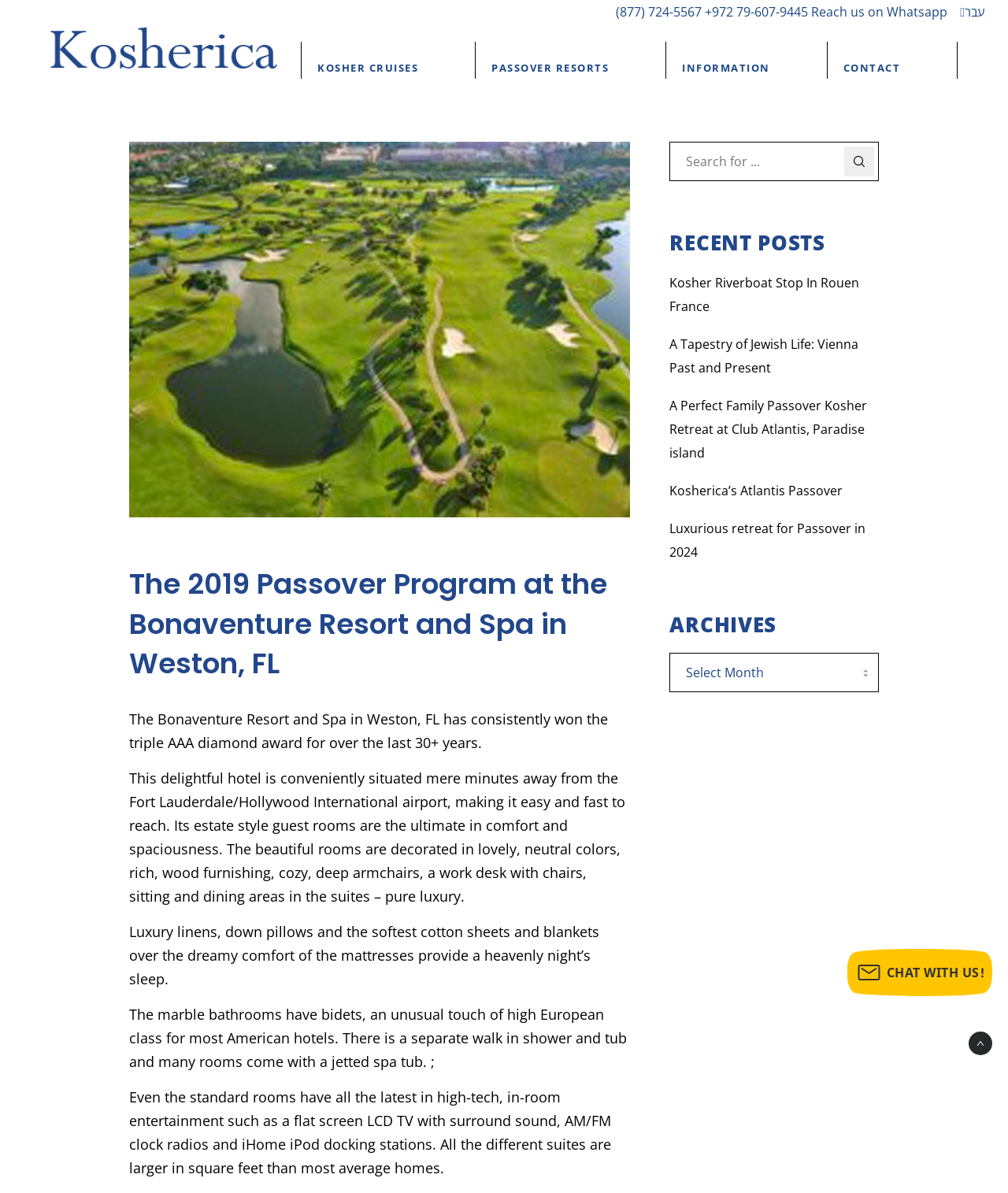Bounding box coordinates are specified in the format (top-left x, top-left y, bottom-right x, bottom-right y). All values are floating point numbers bounded between 0 and 1. Please provide the bounding box coordinate of the region this sentence describes: (877) 724-5567

[0.611, 0.003, 0.696, 0.017]